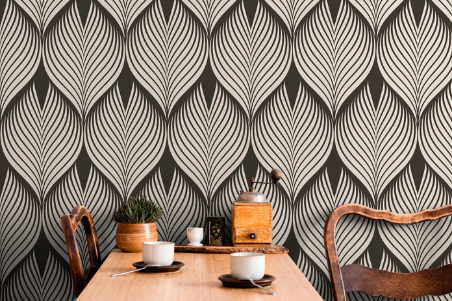What is the material of the table? Using the information from the screenshot, answer with a single word or phrase.

Wooden